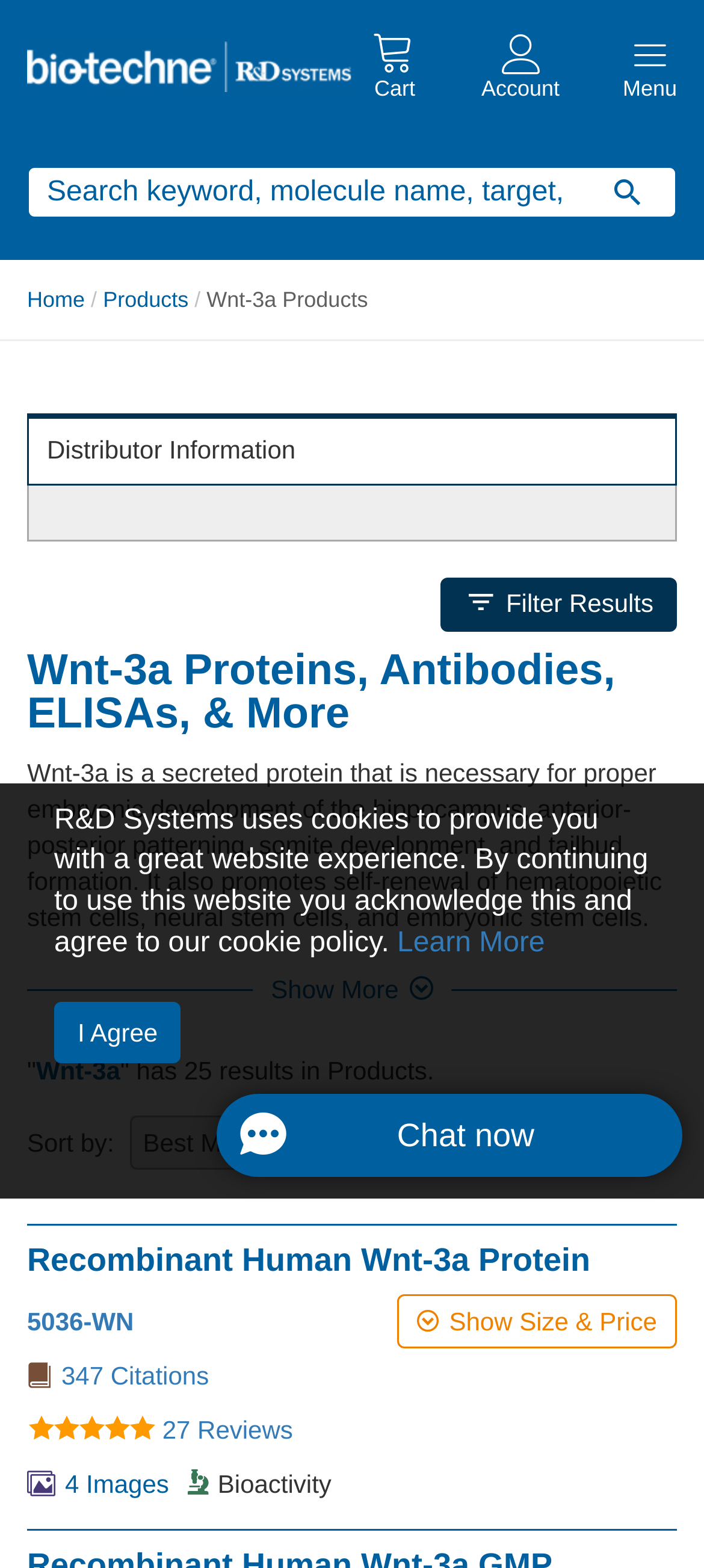Using the information from the screenshot, answer the following question thoroughly:
What is the name of the protein described on the page?

I found a heading that says 'Wnt-3a Proteins, Antibodies, ELISAs, & More', which suggests that the protein being described on the page is Wnt-3a.